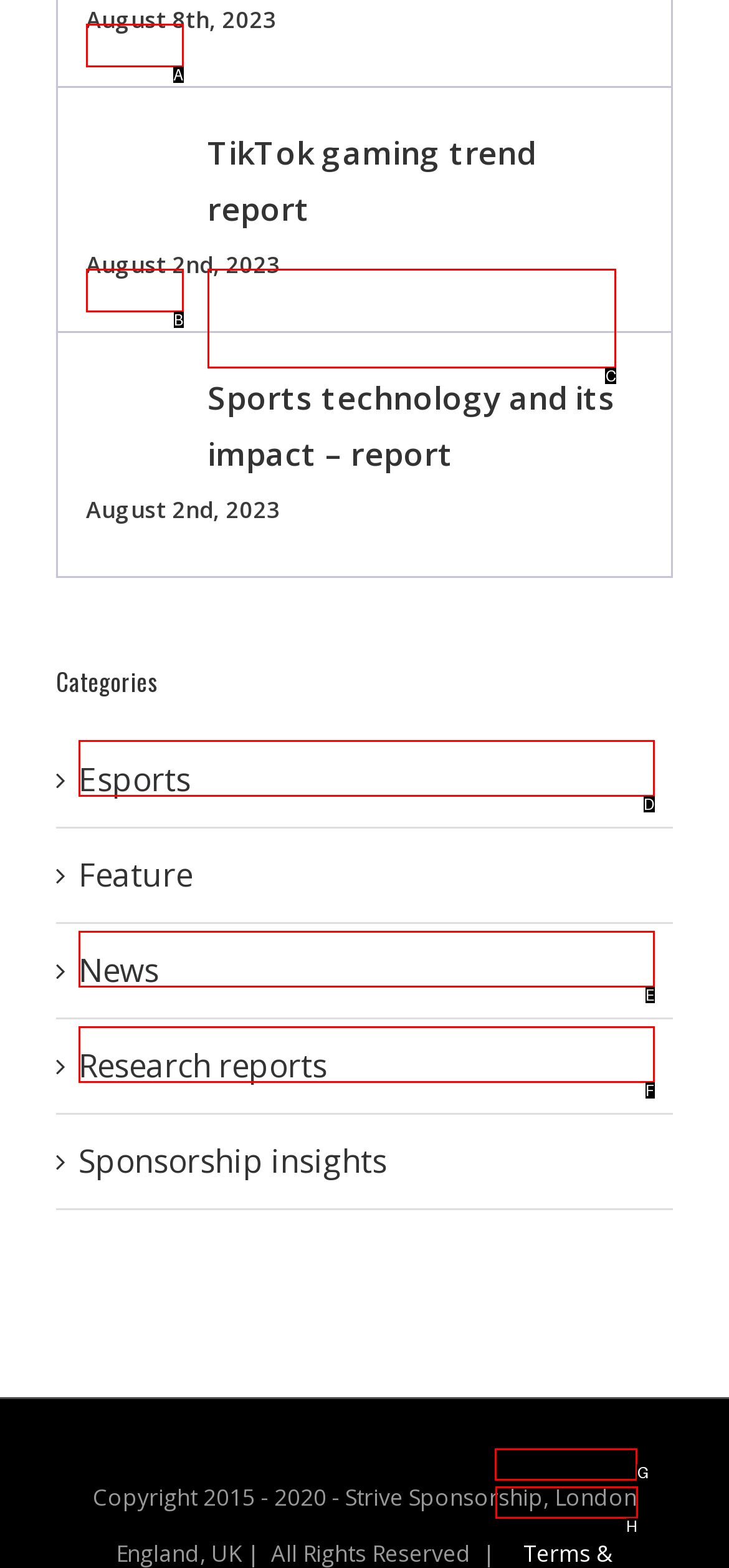Choose the letter of the element that should be clicked to complete the task: Visit Thinnk Digital
Answer with the letter from the possible choices.

G